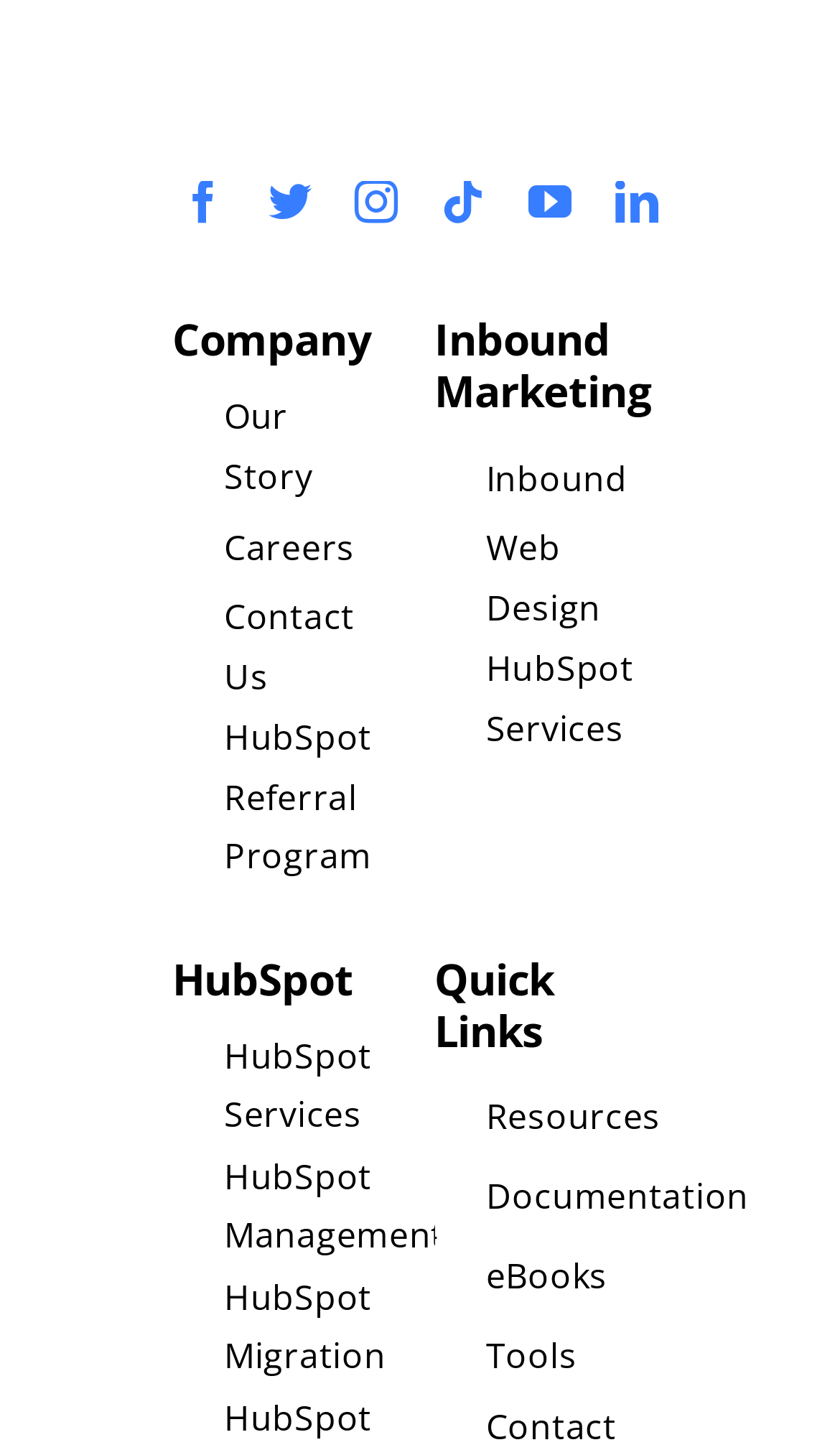Identify the bounding box for the UI element described as: "HubSpot Referral Program". The coordinates should be four float numbers between 0 and 1, i.e., [left, top, right, bottom].

[0.205, 0.489, 0.483, 0.612]